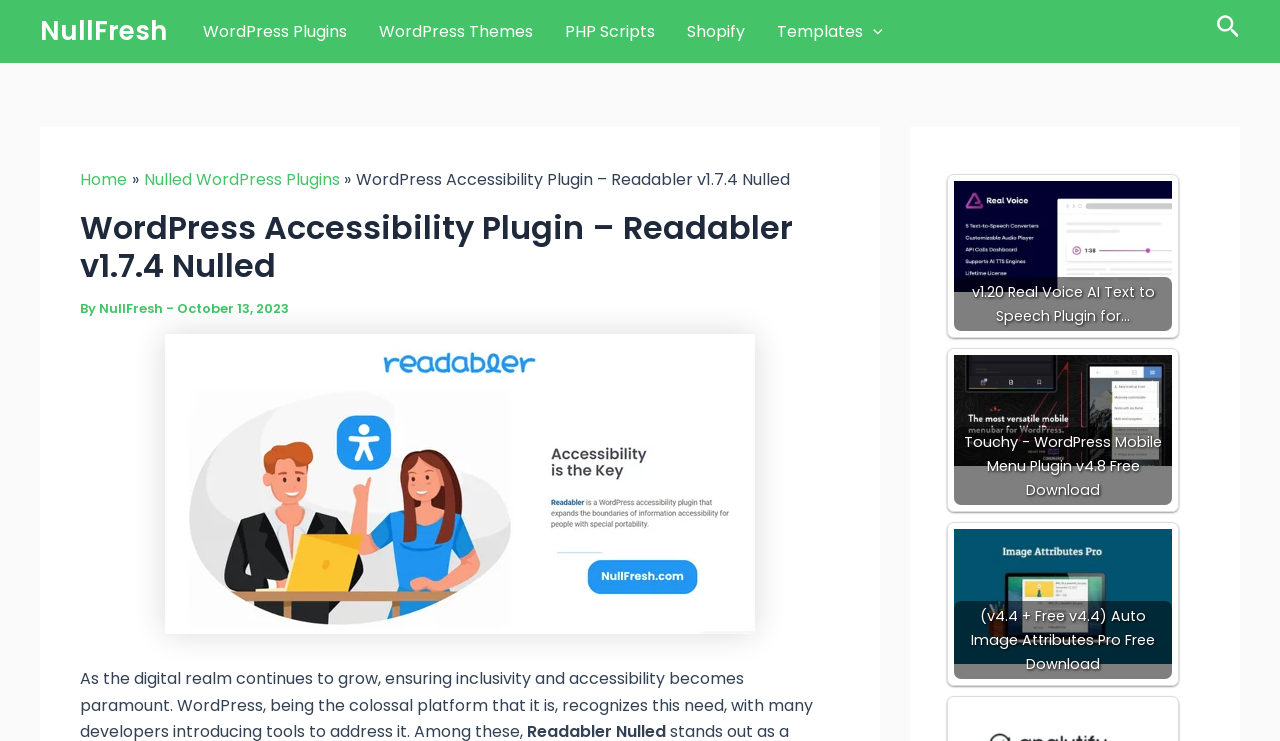How many navigation links are in the site navigation?
Please answer the question as detailed as possible.

I counted the number of links under the 'Site Navigation' element, which are 'WordPress Plugins', 'WordPress Themes', 'PHP Scripts', 'Shopify', and 'Templates Menu Toggle'.